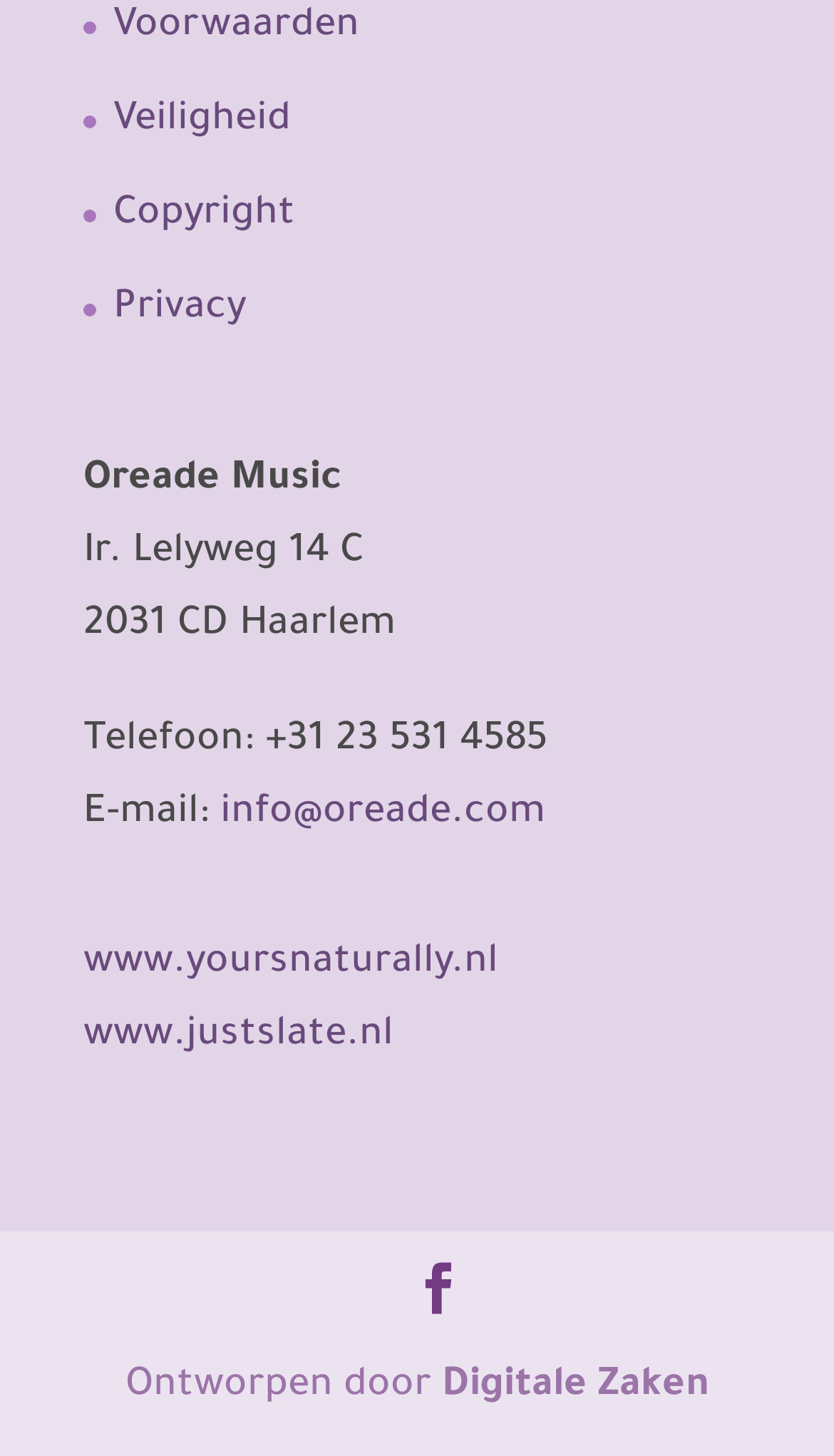What is the phone number?
From the screenshot, provide a brief answer in one word or phrase.

+31 23 531 4585